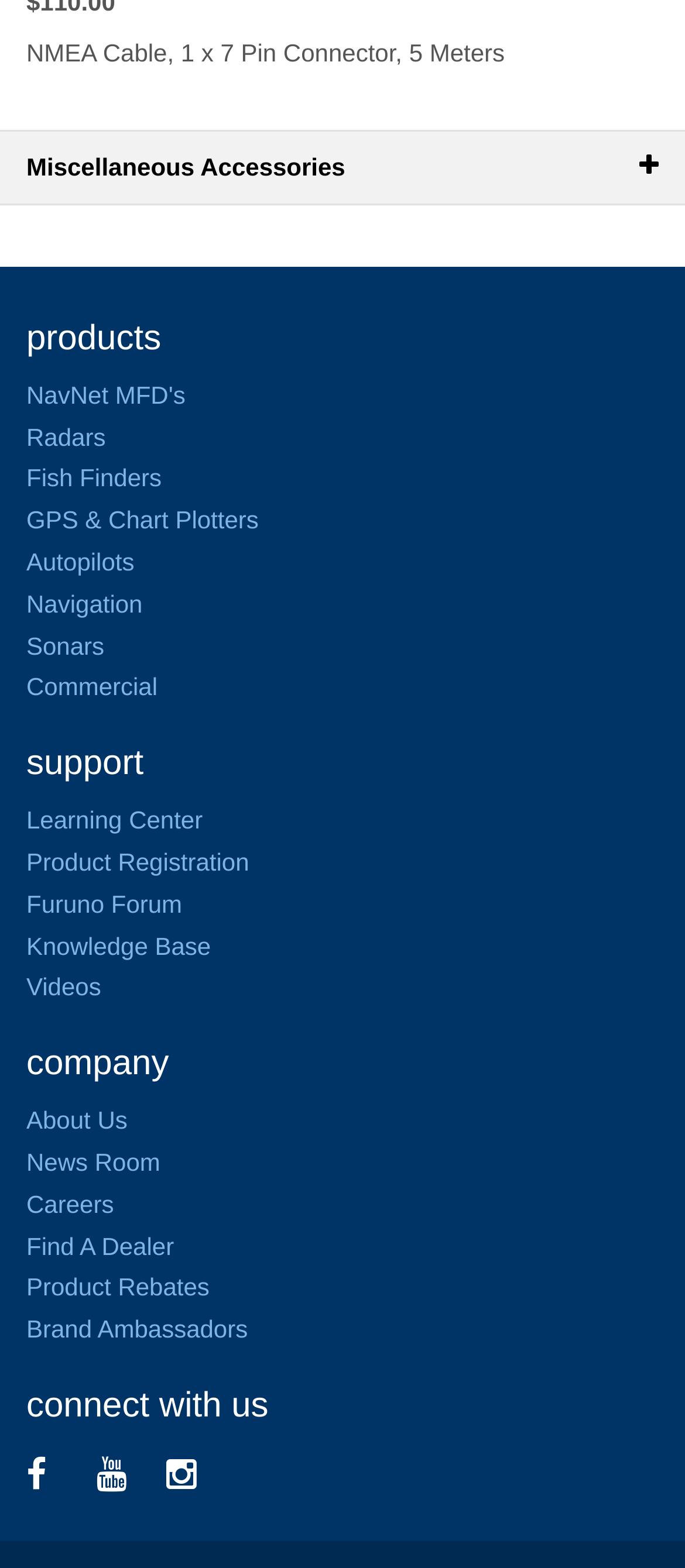Using the element description: "Autopilots", determine the bounding box coordinates. The coordinates should be in the format [left, top, right, bottom], with values between 0 and 1.

[0.038, 0.349, 0.196, 0.367]